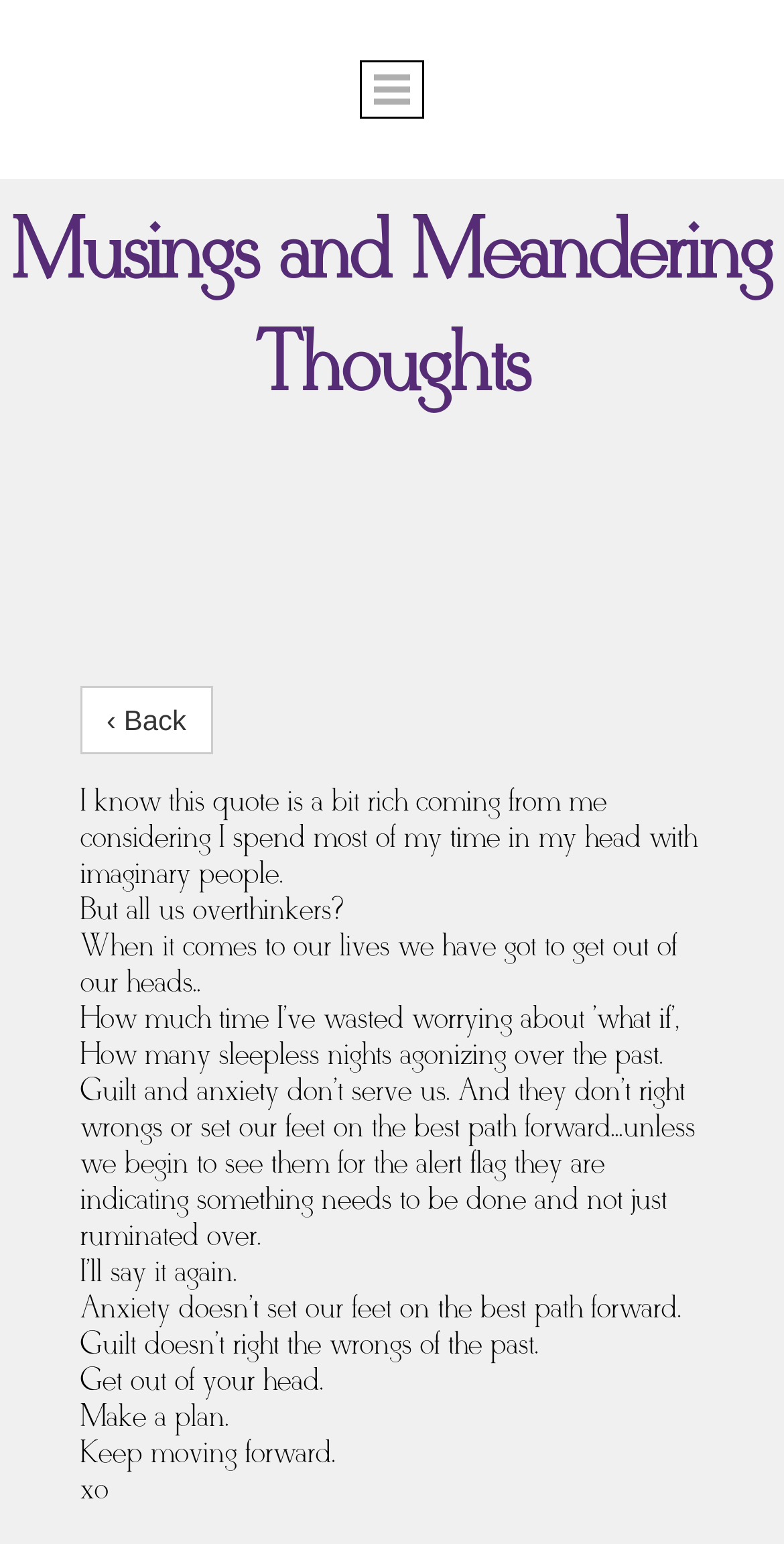Using the description "‹ Back", predict the bounding box of the relevant HTML element.

[0.103, 0.444, 0.271, 0.488]